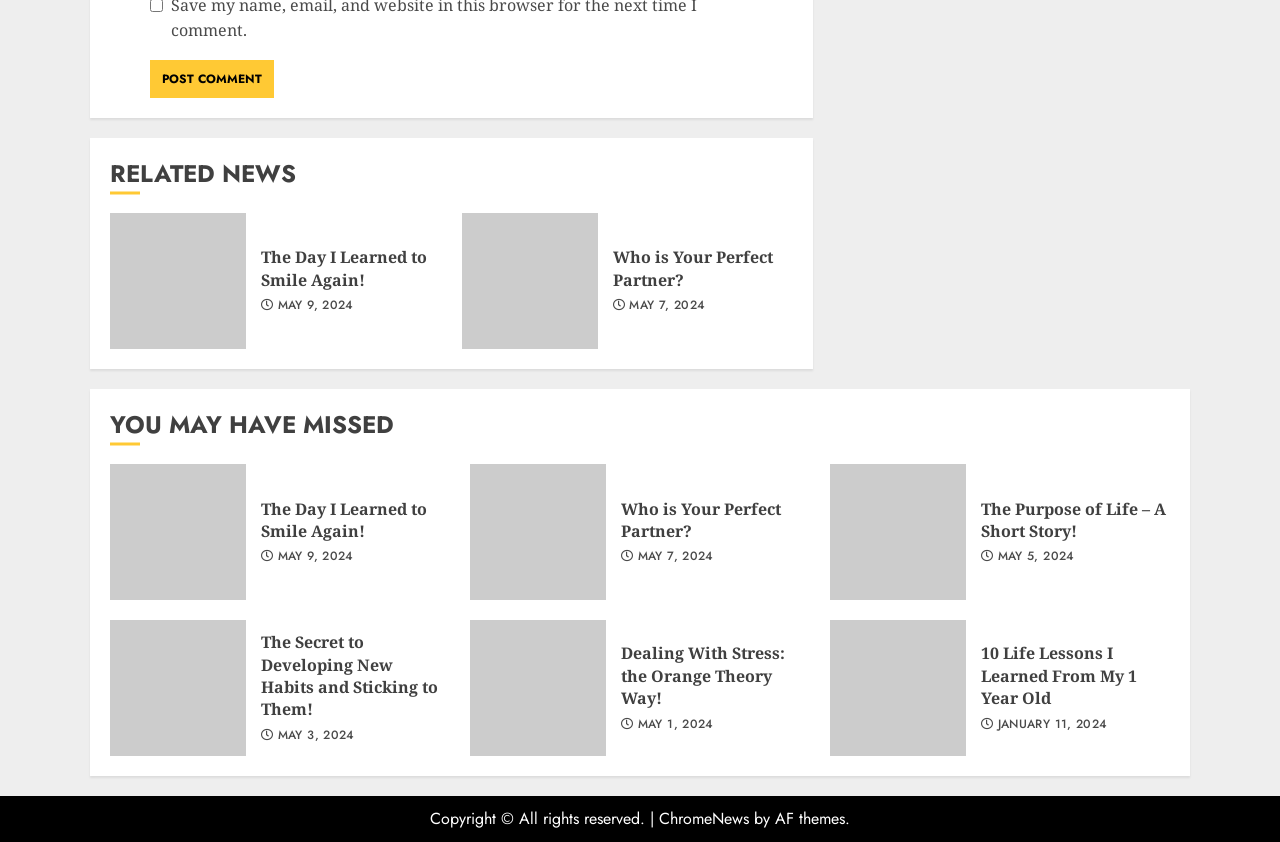Please specify the bounding box coordinates in the format (top-left x, top-left y, bottom-right x, bottom-right y), with all values as floating point numbers between 0 and 1. Identify the bounding box of the UI element described by: January 11, 2024

[0.779, 0.851, 0.865, 0.871]